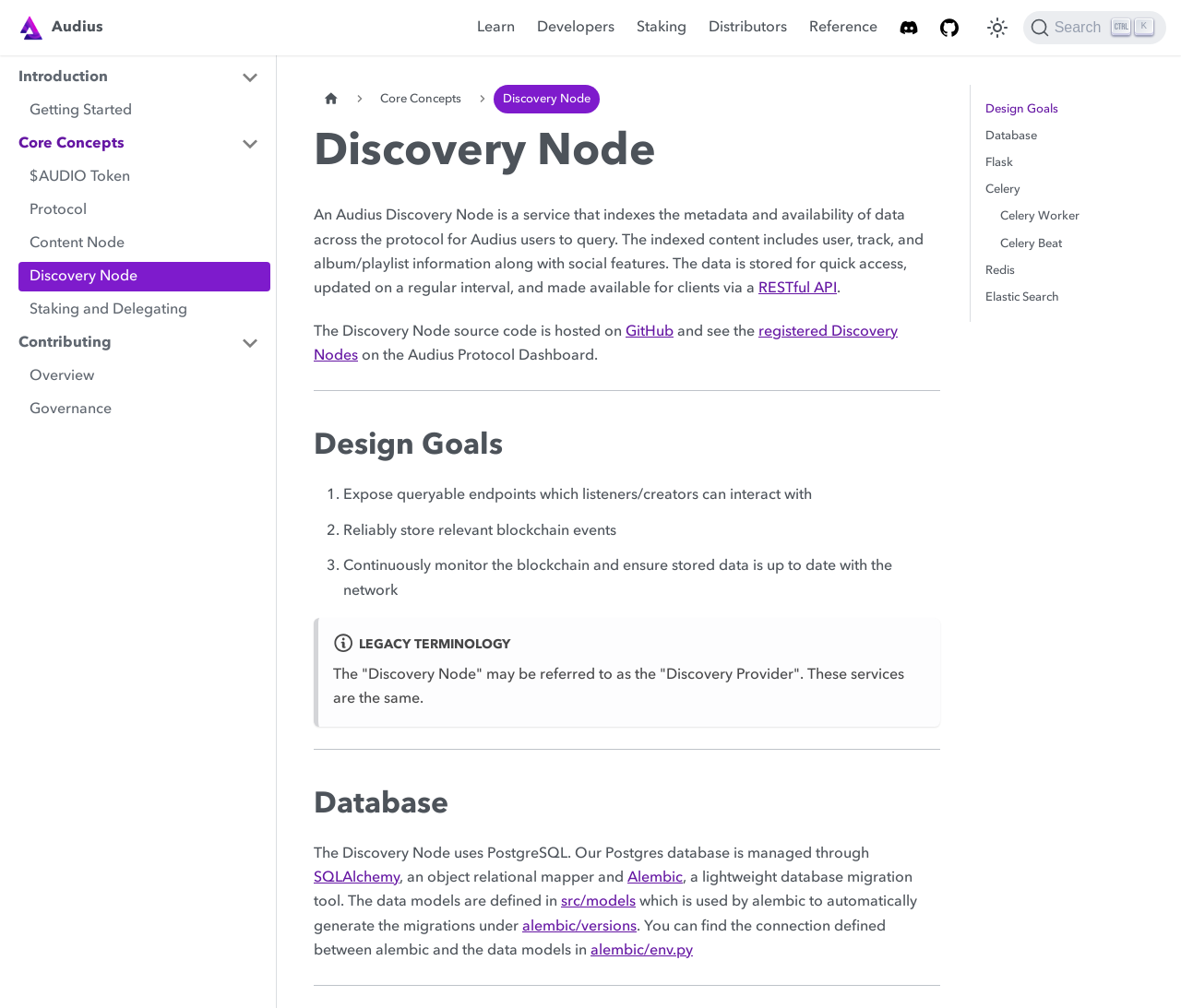What database management system is used by the Discovery Node?
Carefully analyze the image and provide a detailed answer to the question.

The webpage mentions that the Discovery Node uses PostgreSQL, and also mentions that the Postgres database is managed through SQLAlchemy, an object relational mapper, and Alembic, a lightweight database migration tool.